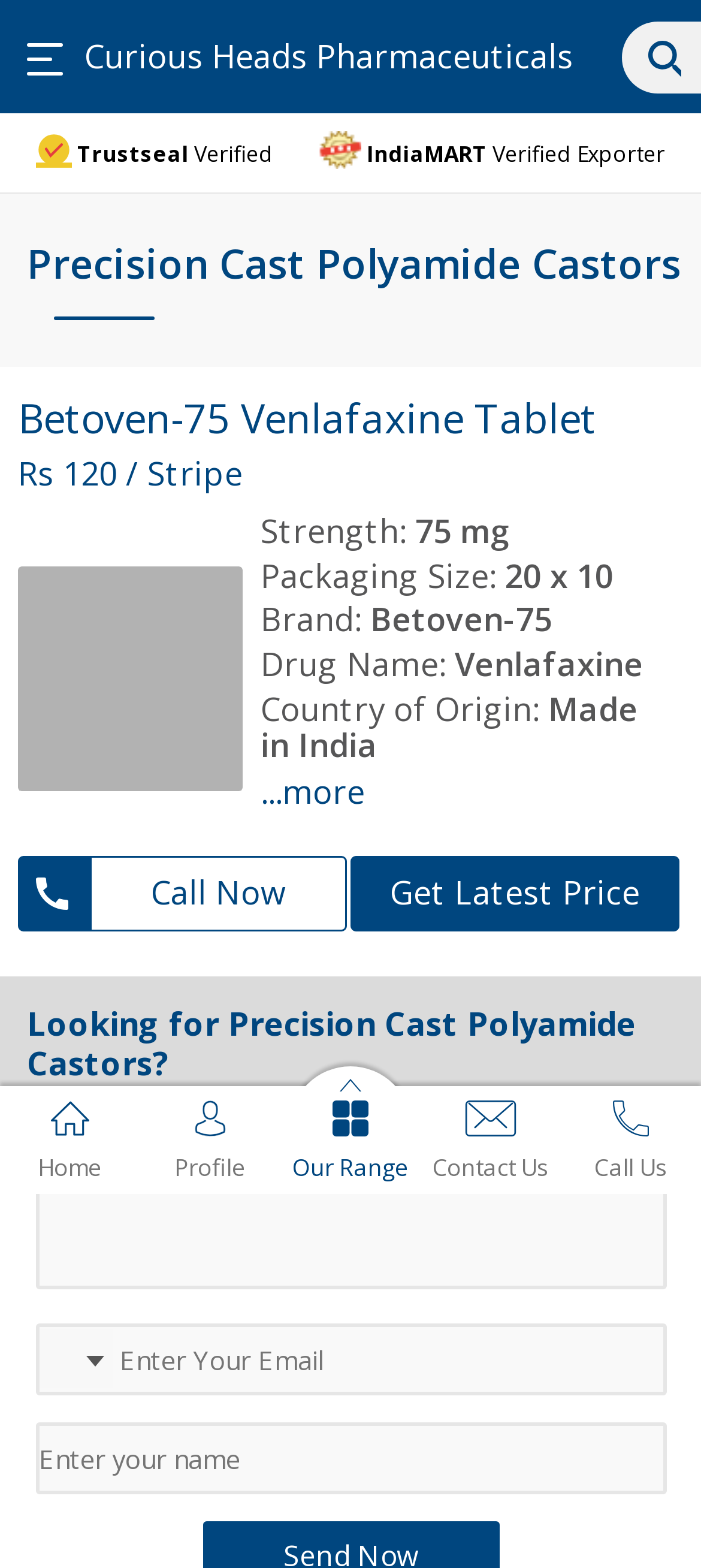Determine the bounding box coordinates of the clickable element to achieve the following action: 'Toggle Table of Content'. Provide the coordinates as four float values between 0 and 1, formatted as [left, top, right, bottom].

None